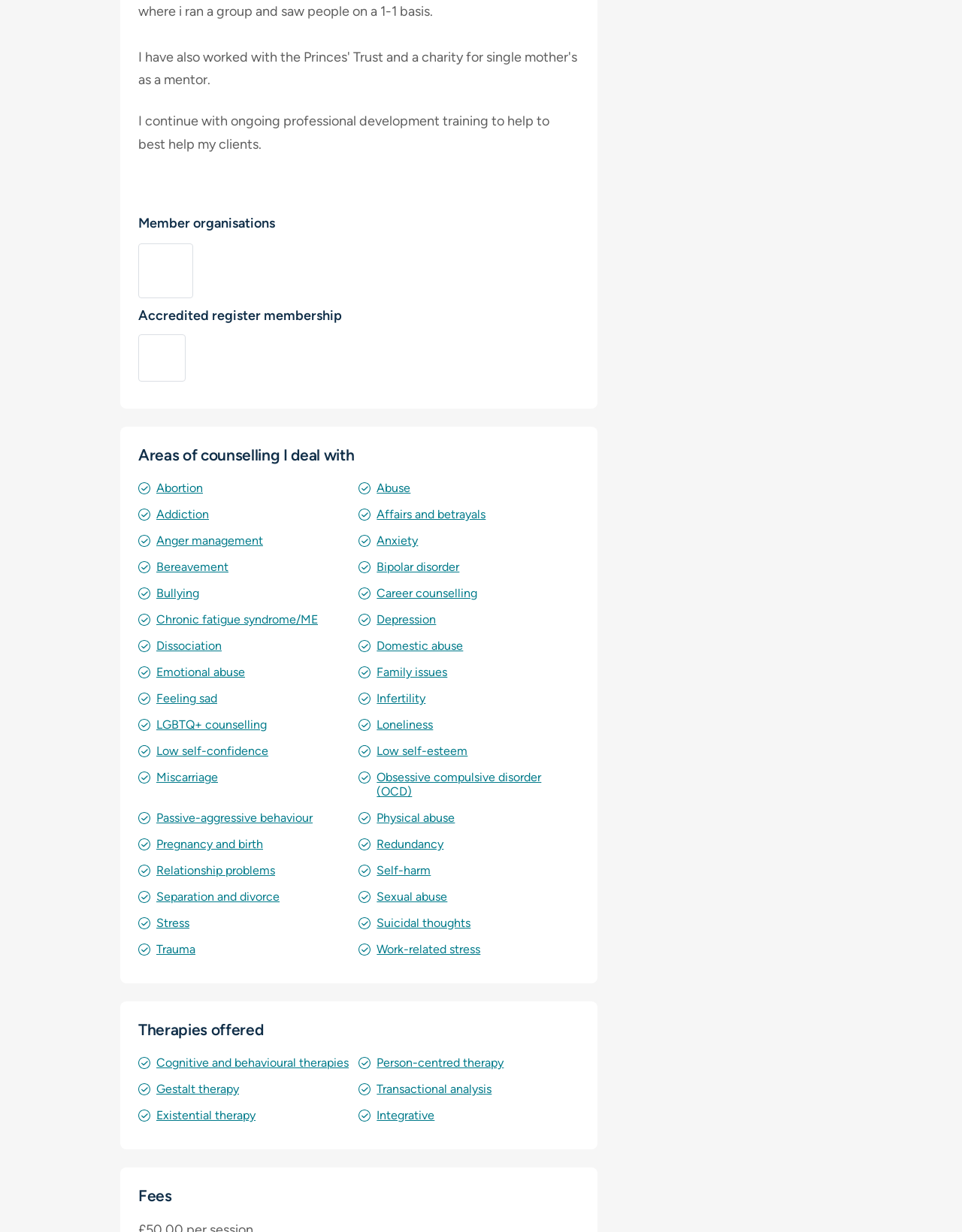Could you indicate the bounding box coordinates of the region to click in order to complete this instruction: "Click on the BACP link".

[0.144, 0.197, 0.201, 0.242]